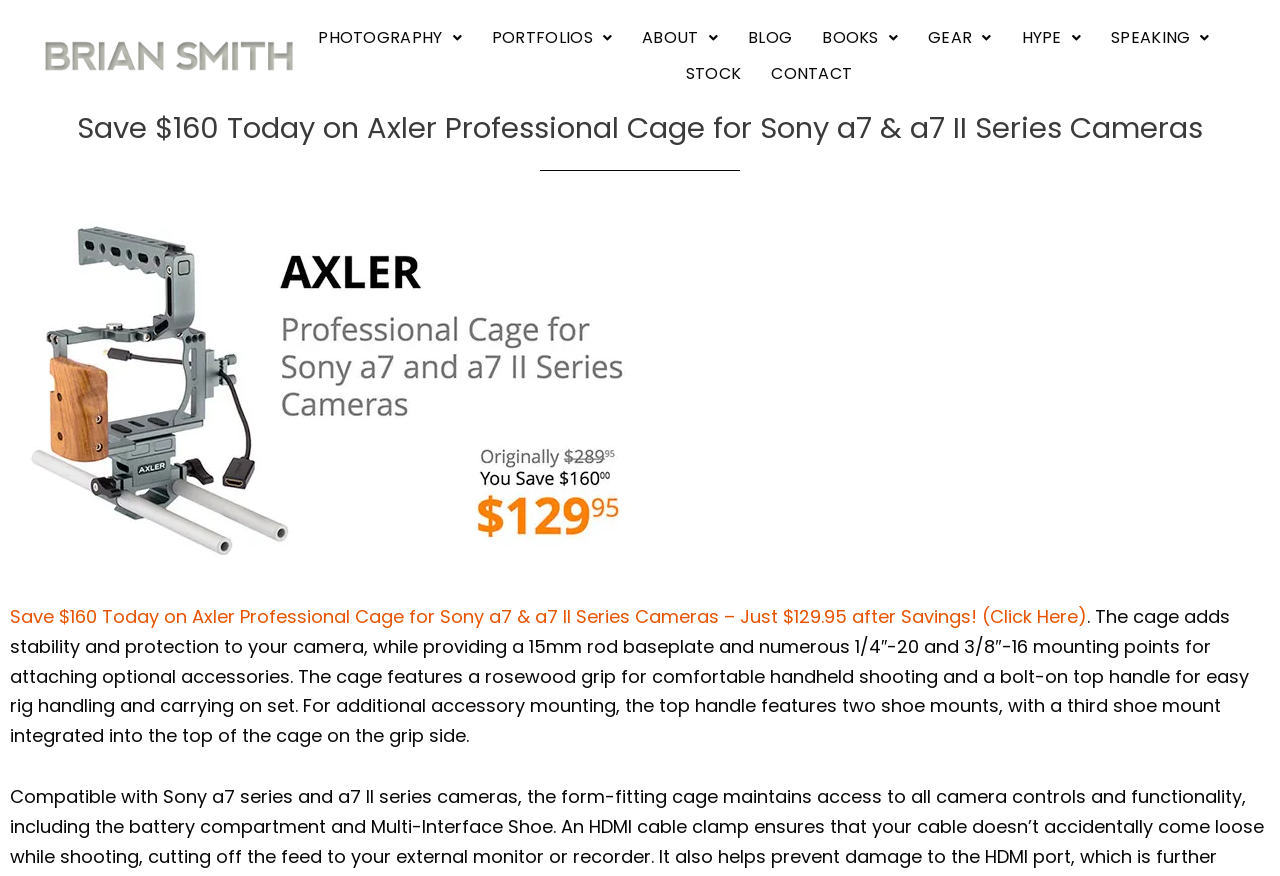What is the camera model compatible with the Axler Professional Cage?
Look at the image and construct a detailed response to the question.

Based on the webpage content, specifically the heading 'Save $160 Today on Axler Professional Cage for Sony a7 & a7 II Series Cameras', it is clear that the Axler Professional Cage is compatible with Sony a7 and a7 II Series cameras.